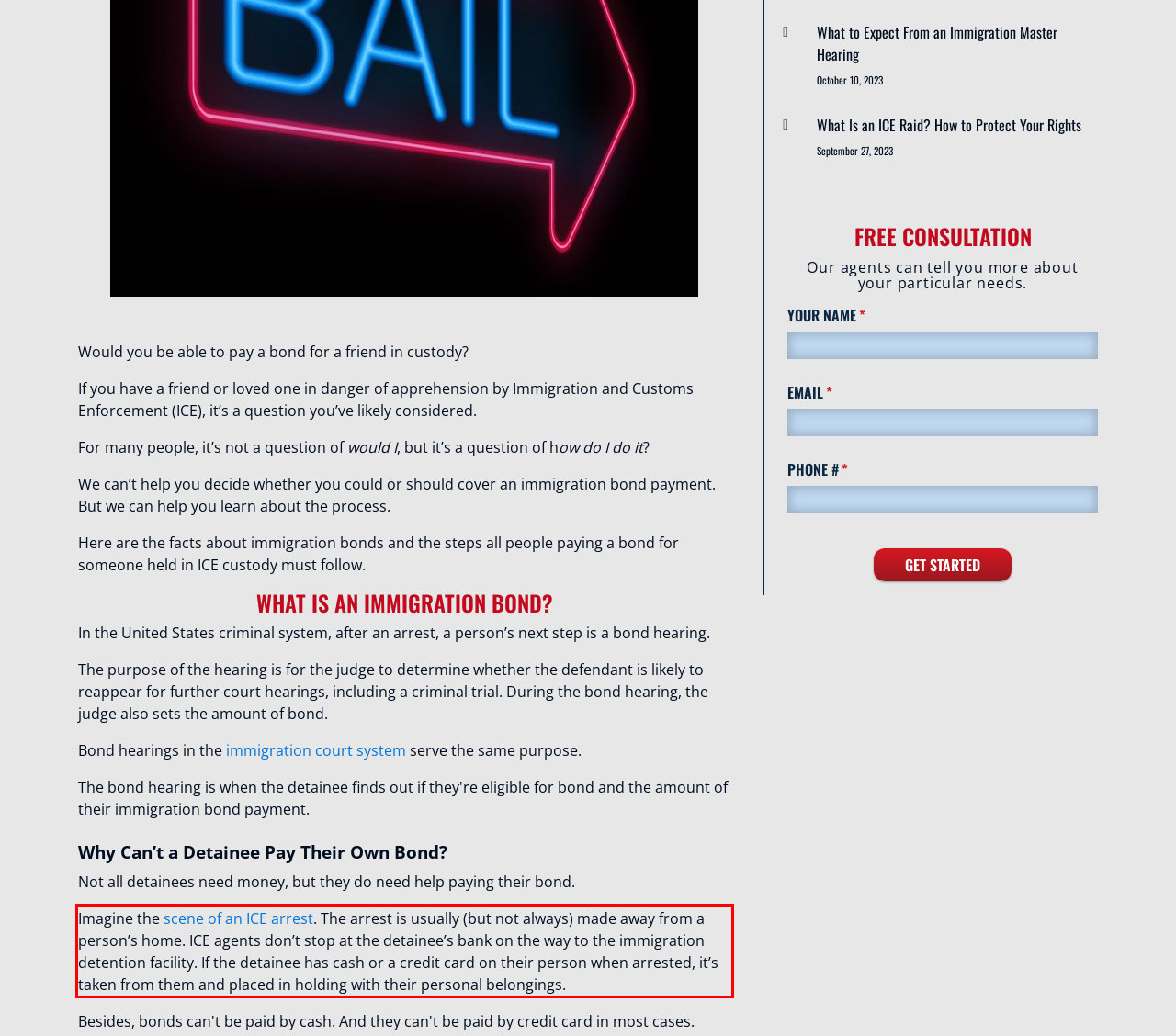You are looking at a screenshot of a webpage with a red rectangle bounding box. Use OCR to identify and extract the text content found inside this red bounding box.

Imagine the scene of an ICE arrest. The arrest is usually (but not always) made away from a person’s home. ICE agents don’t stop at the detainee’s bank on the way to the immigration detention facility. If the detainee has cash or a credit card on their person when arrested, it’s taken from them and placed in holding with their personal belongings.